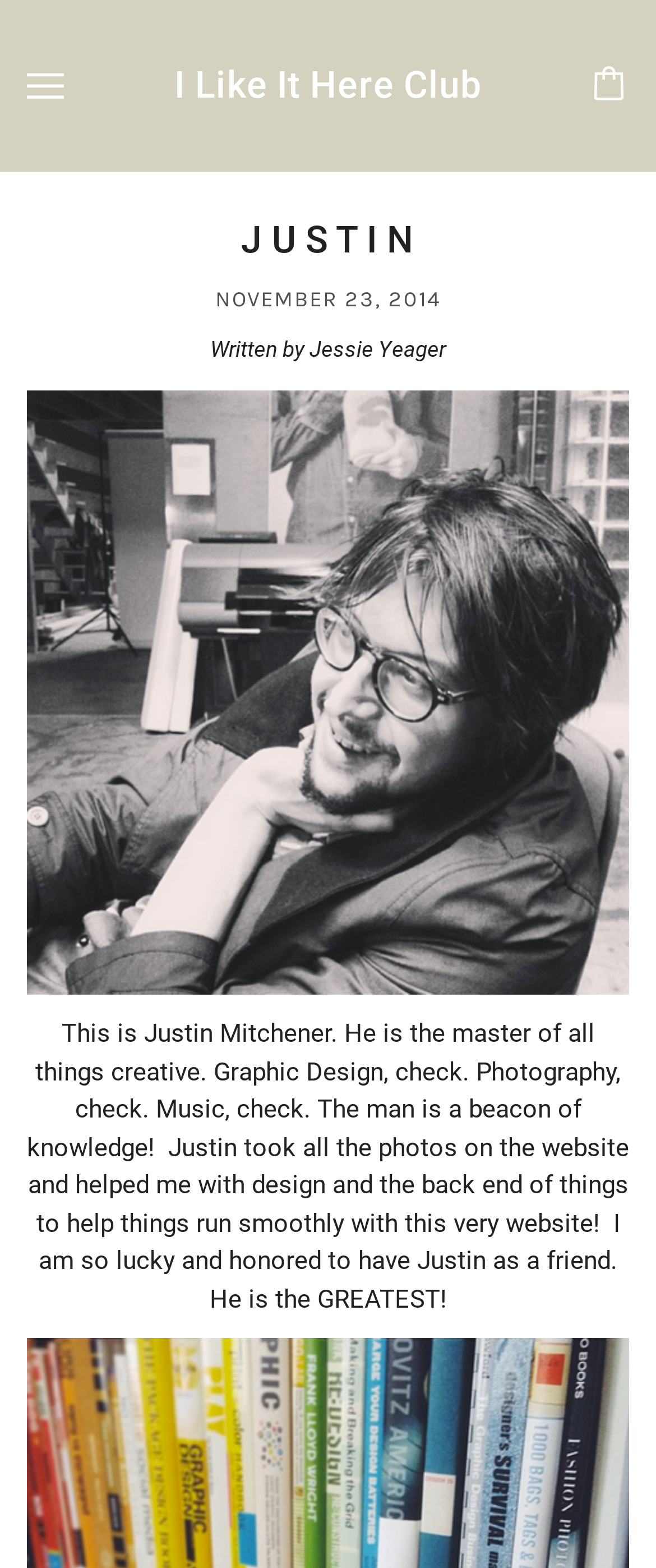What is the name of the person described on this webpage?
Please describe in detail the information shown in the image to answer the question.

I determined the answer by reading the text on the webpage, which states 'This is Justin Mitchener. He is the master of all things creative...'.